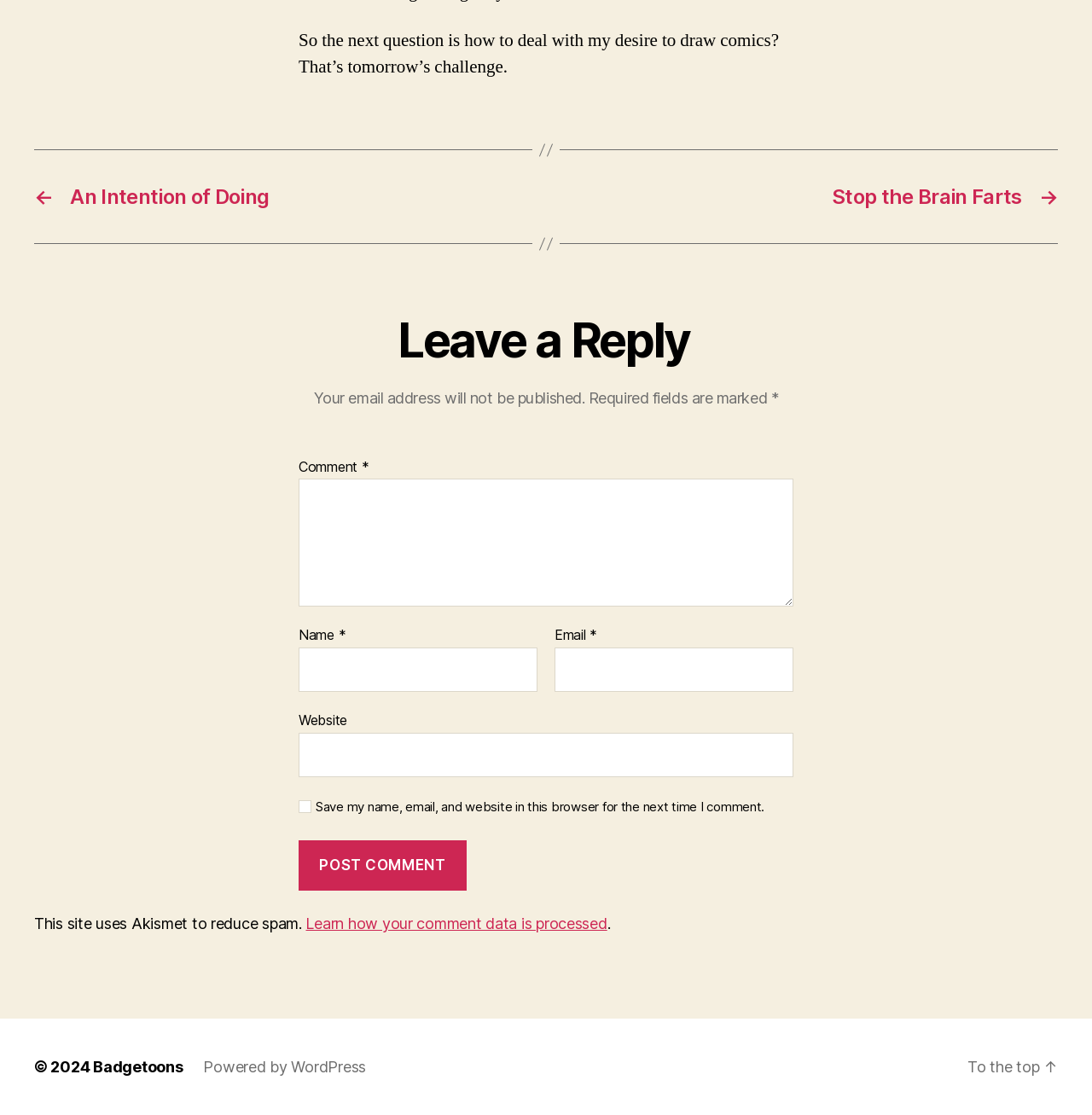Highlight the bounding box coordinates of the element that should be clicked to carry out the following instruction: "Go to the top of the page". The coordinates must be given as four float numbers ranging from 0 to 1, i.e., [left, top, right, bottom].

[0.886, 0.949, 0.969, 0.965]